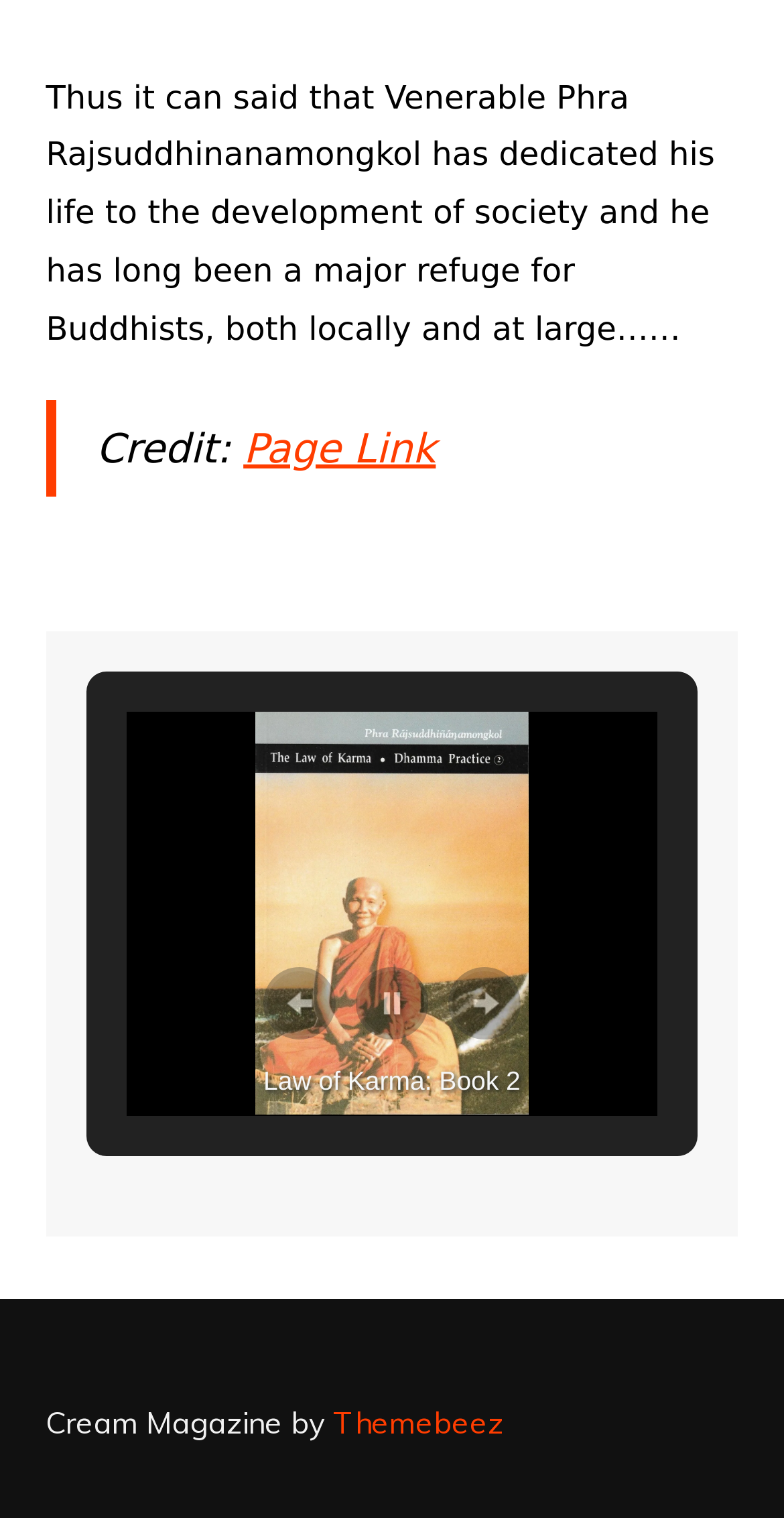Please specify the bounding box coordinates in the format (top-left x, top-left y, bottom-right x, bottom-right y), with values ranging from 0 to 1. Identify the bounding box for the UI component described as follows: Themebeez

[0.425, 0.924, 0.643, 0.949]